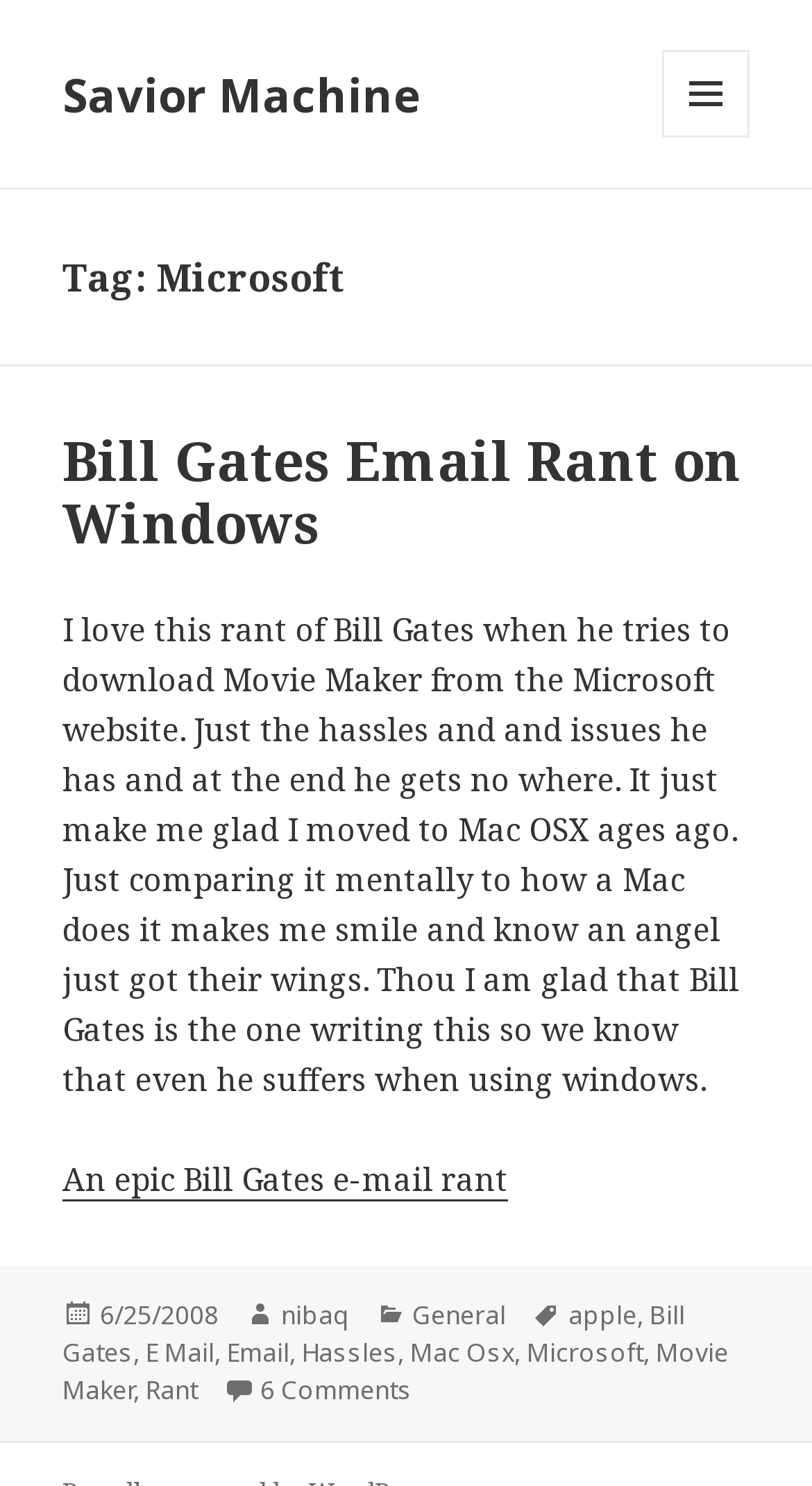Using the provided element description: "General", identify the bounding box coordinates. The coordinates should be four floats between 0 and 1 in the order [left, top, right, bottom].

[0.508, 0.873, 0.623, 0.898]